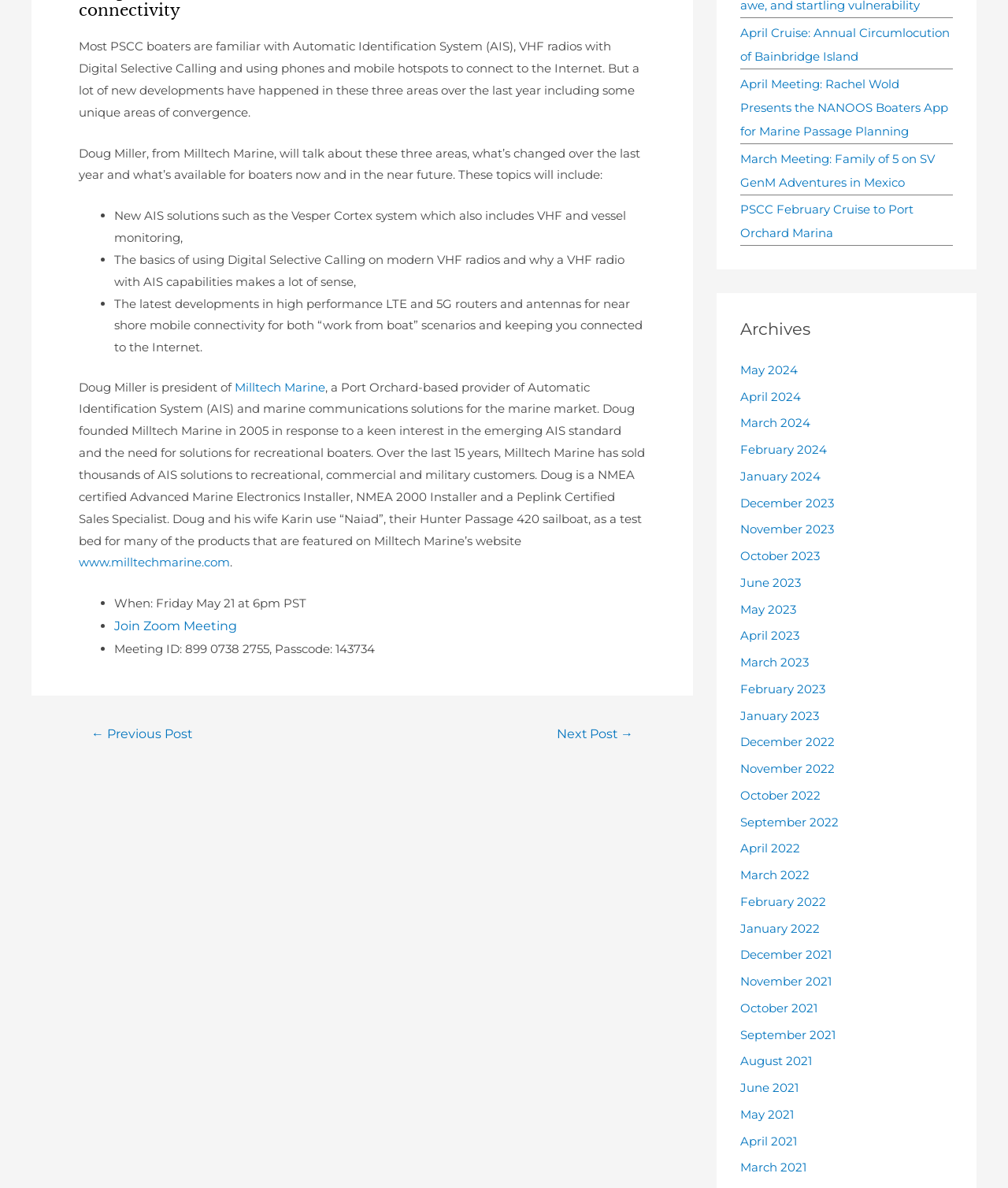Please find the bounding box for the following UI element description. Provide the coordinates in (top-left x, top-left y, bottom-right x, bottom-right y) format, with values between 0 and 1: www.milltechmarine.com

[0.078, 0.467, 0.228, 0.48]